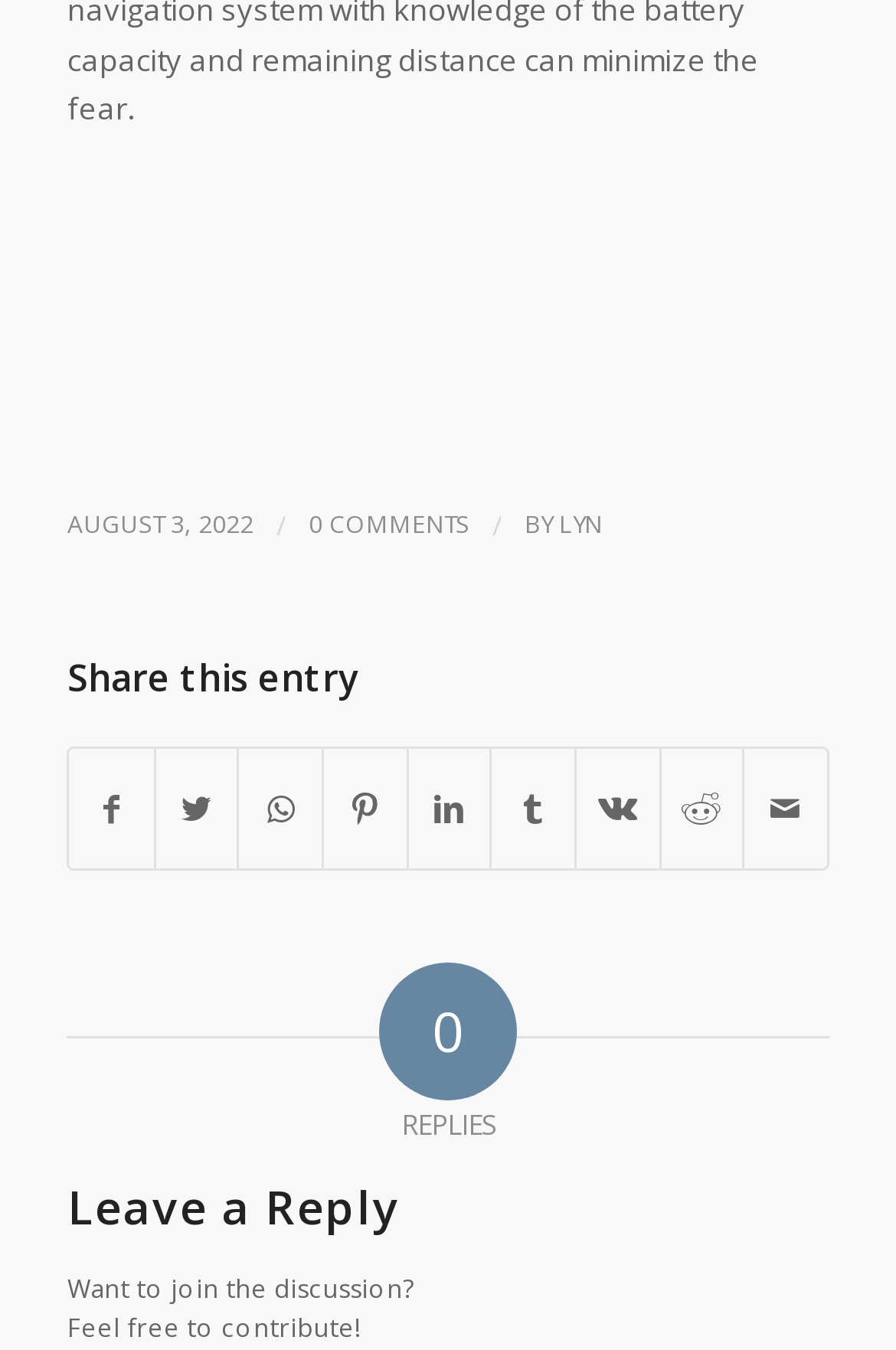Find and specify the bounding box coordinates that correspond to the clickable region for the instruction: "Share on Facebook".

[0.078, 0.554, 0.171, 0.643]